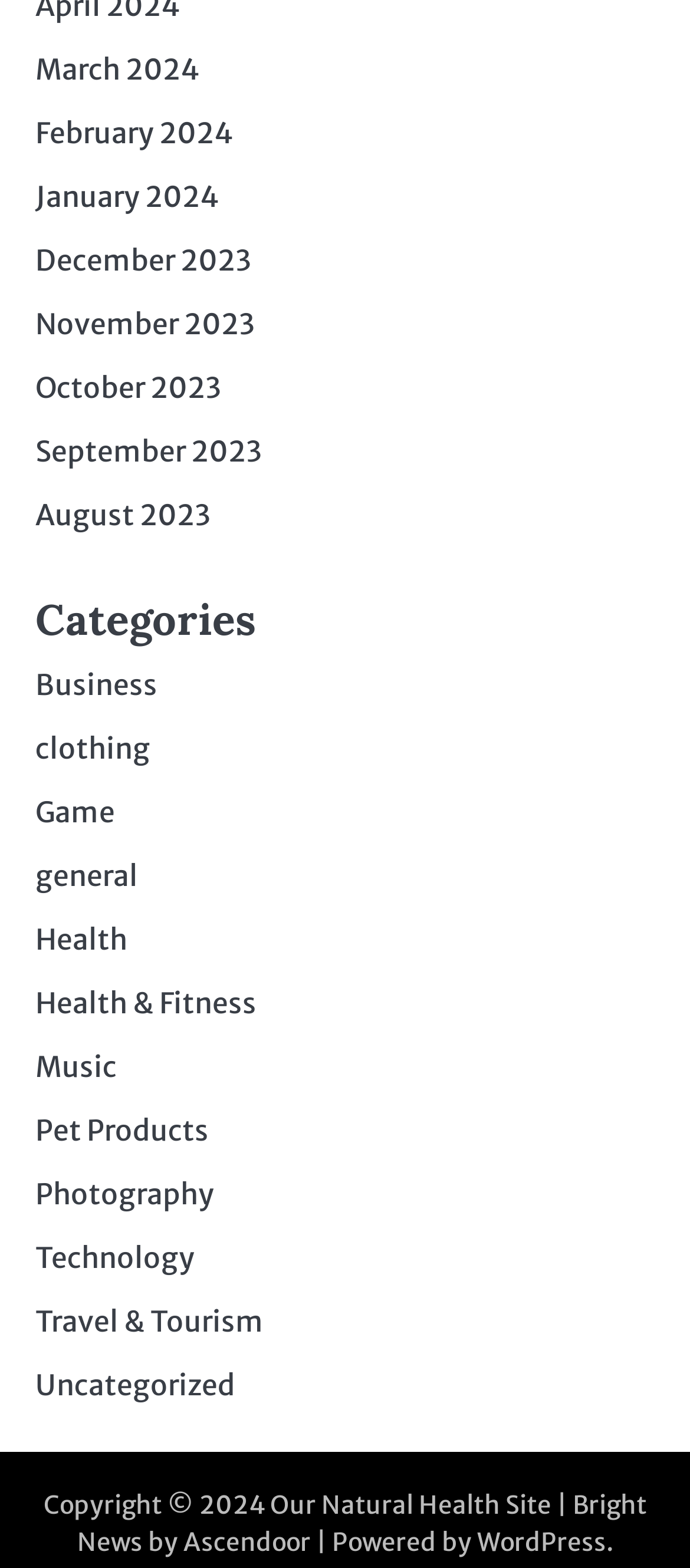Provide your answer in a single word or phrase: 
How many months are listed?

8